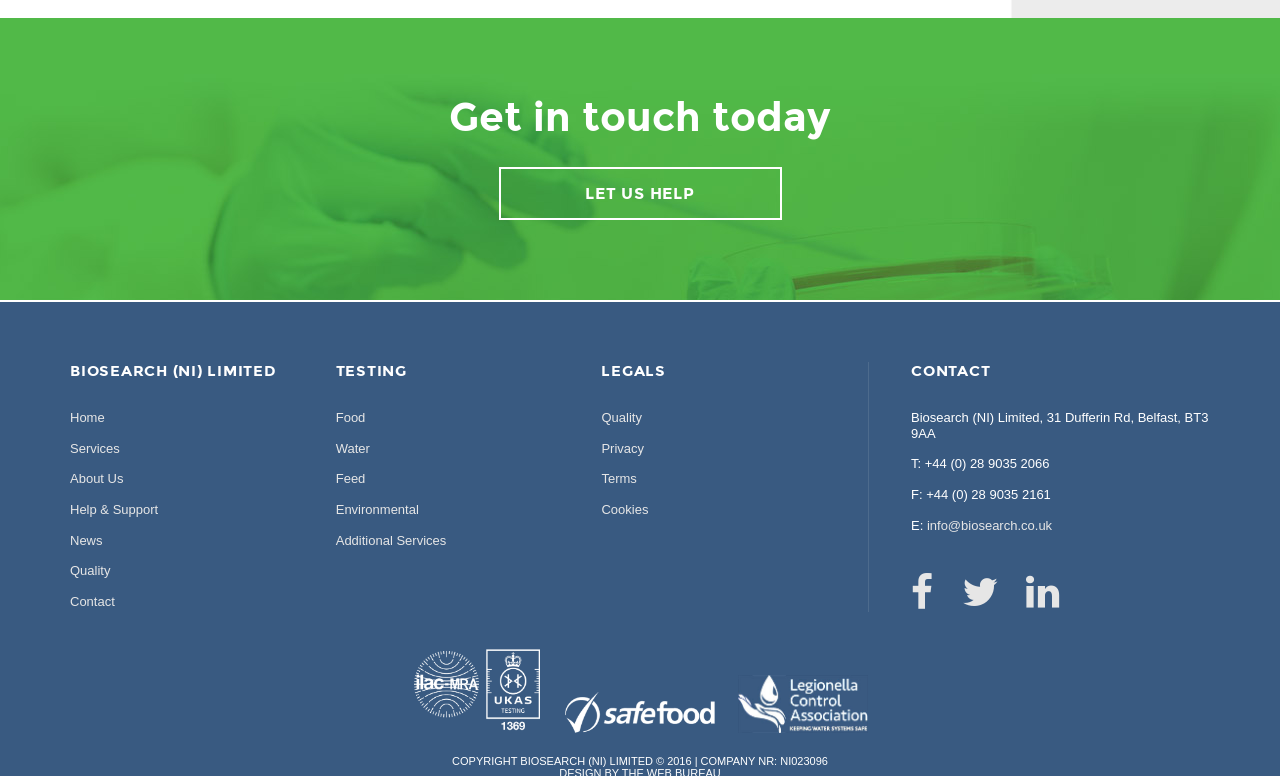Given the element description: "parent_node: Search name="s" placeholder="Search products…"", predict the bounding box coordinates of this UI element. The coordinates must be four float numbers between 0 and 1, given as [left, top, right, bottom].

None